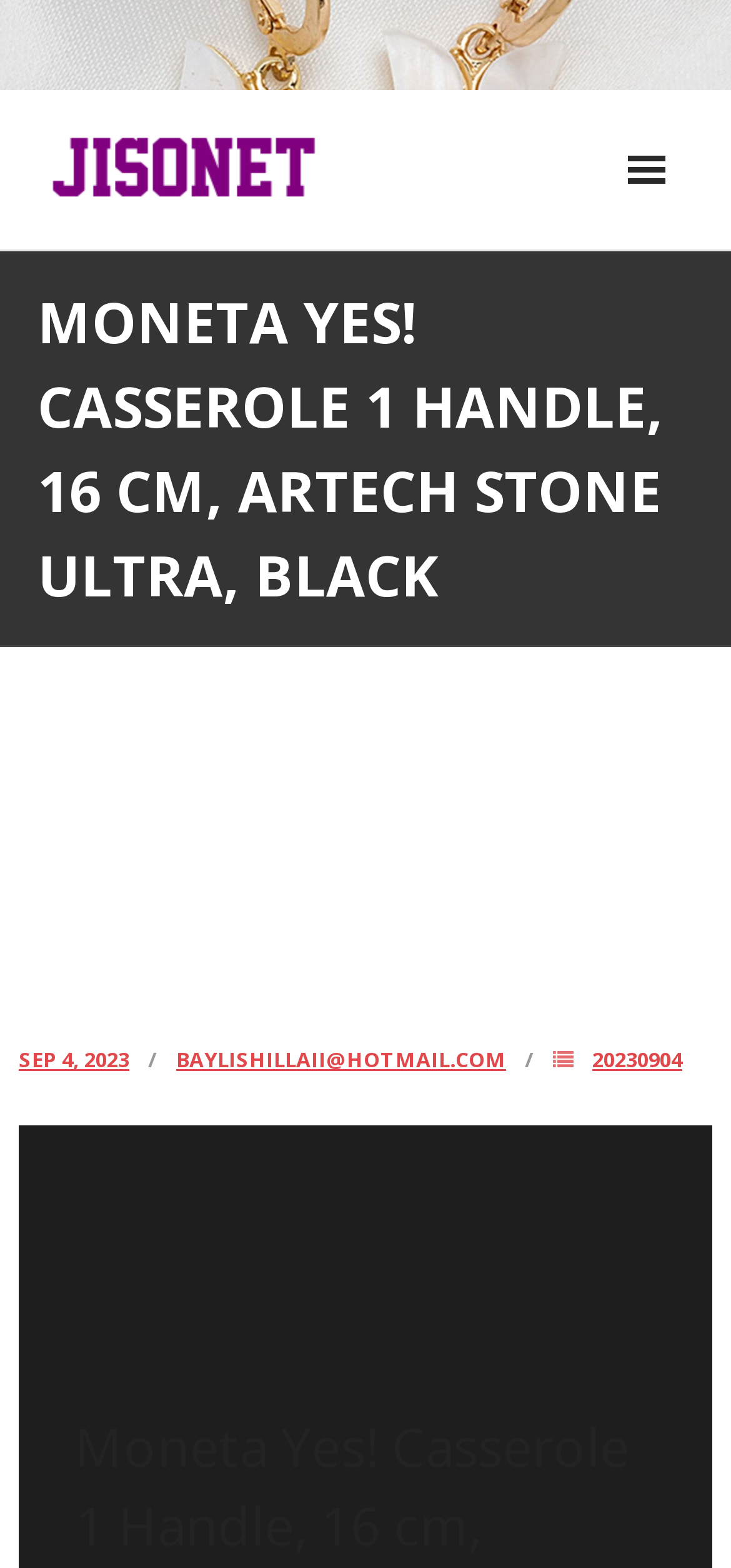Find the coordinates for the bounding box of the element with this description: "- POPULAR CHOICE".

[0.051, 0.363, 0.949, 0.414]